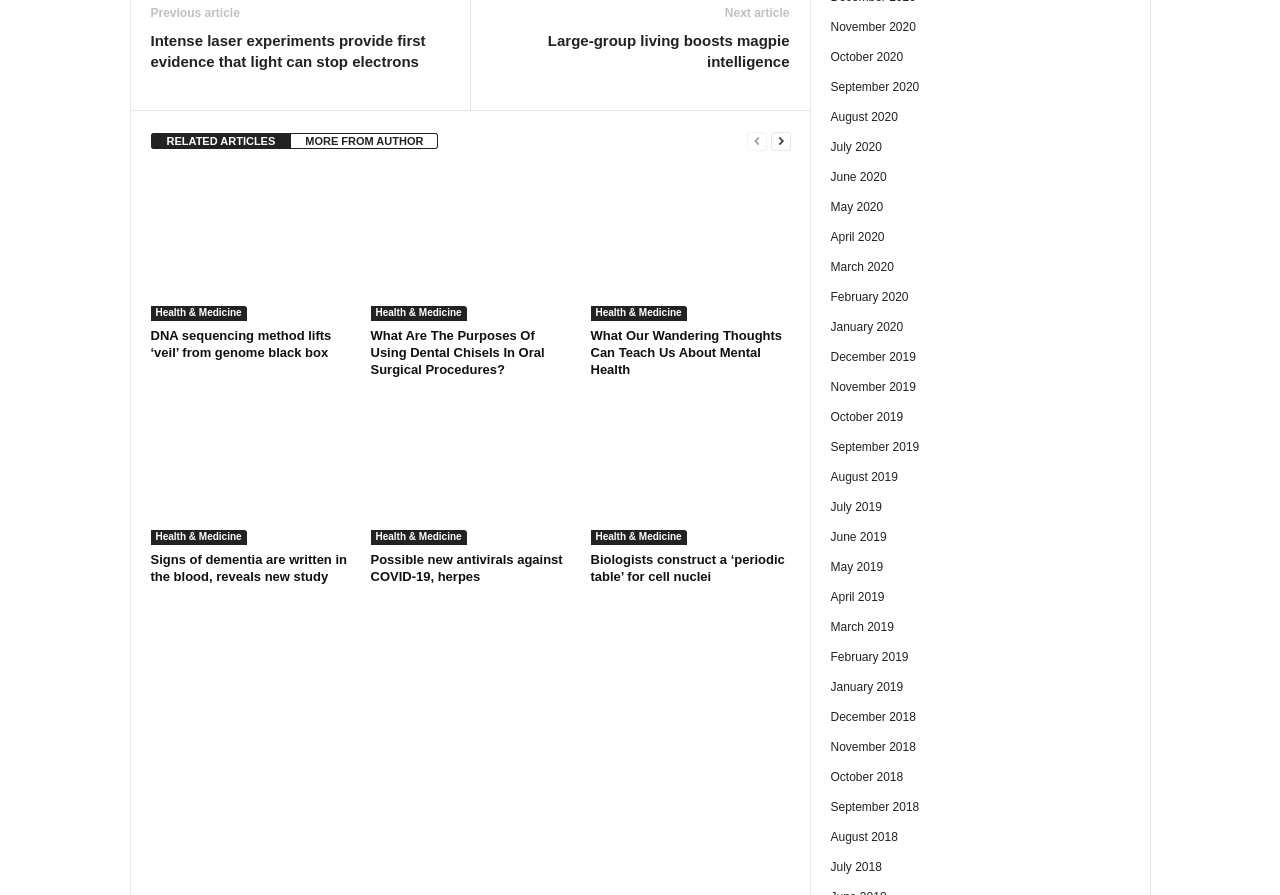Please locate the bounding box coordinates for the element that should be clicked to achieve the following instruction: "Read 'DNA sequencing method lifts ‘veil’ from genome black box'". Ensure the coordinates are given as four float numbers between 0 and 1, i.e., [left, top, right, bottom].

[0.118, 0.366, 0.274, 0.404]